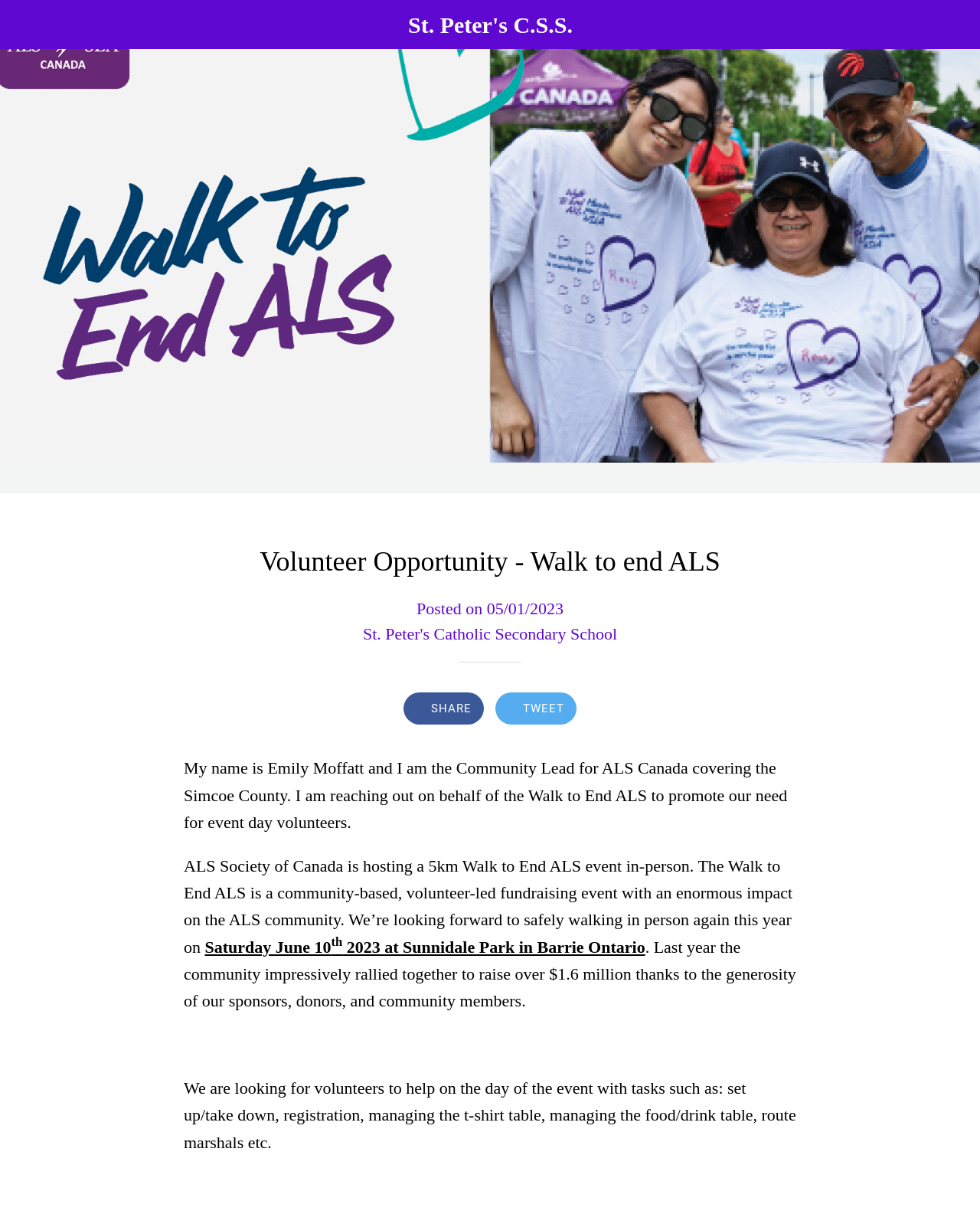Answer the question in one word or a short phrase:
What is the purpose of the event?

Fundraising for ALS